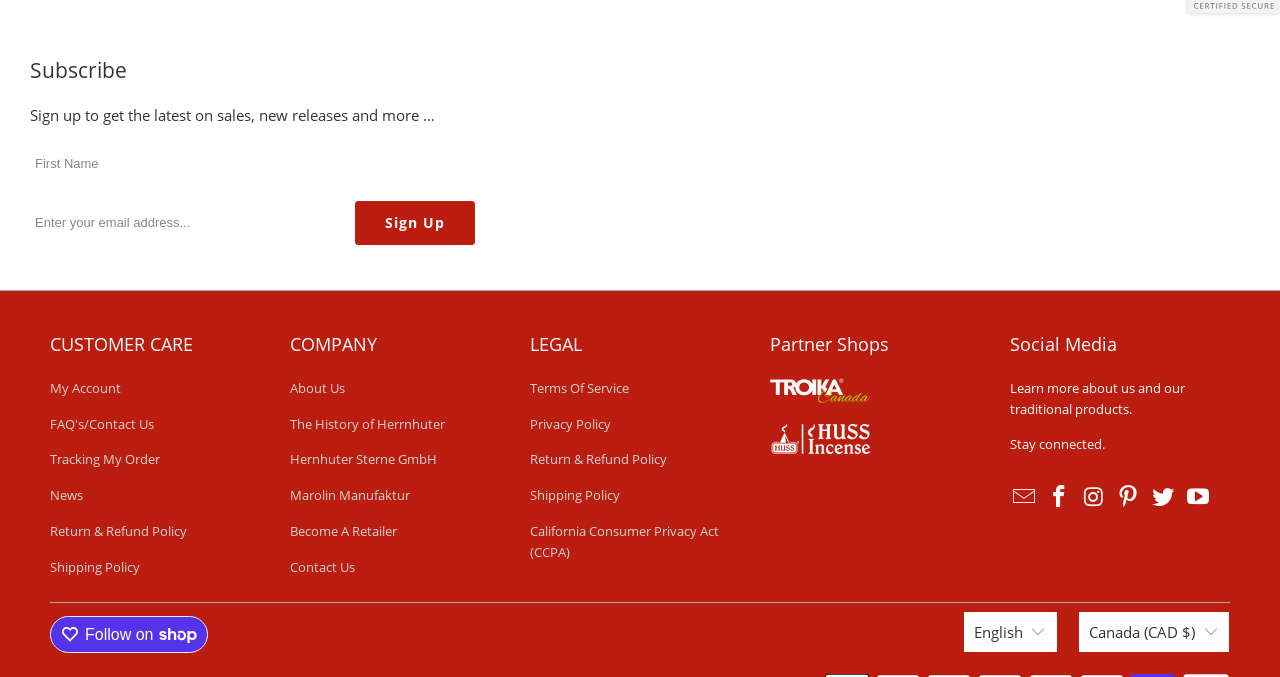What is the purpose of the 'CUSTOMER CARE' section?
Please provide a comprehensive answer based on the information in the image.

The 'CUSTOMER CARE' section includes links to 'My Account', 'FAQ's/Contact Us', 'Tracking My Order', and 'Return & Refund Policy', which are all related to customer support and resolving issues. This suggests that the purpose of this section is to provide customers with resources and information to help them with their orders and any problems they may encounter.